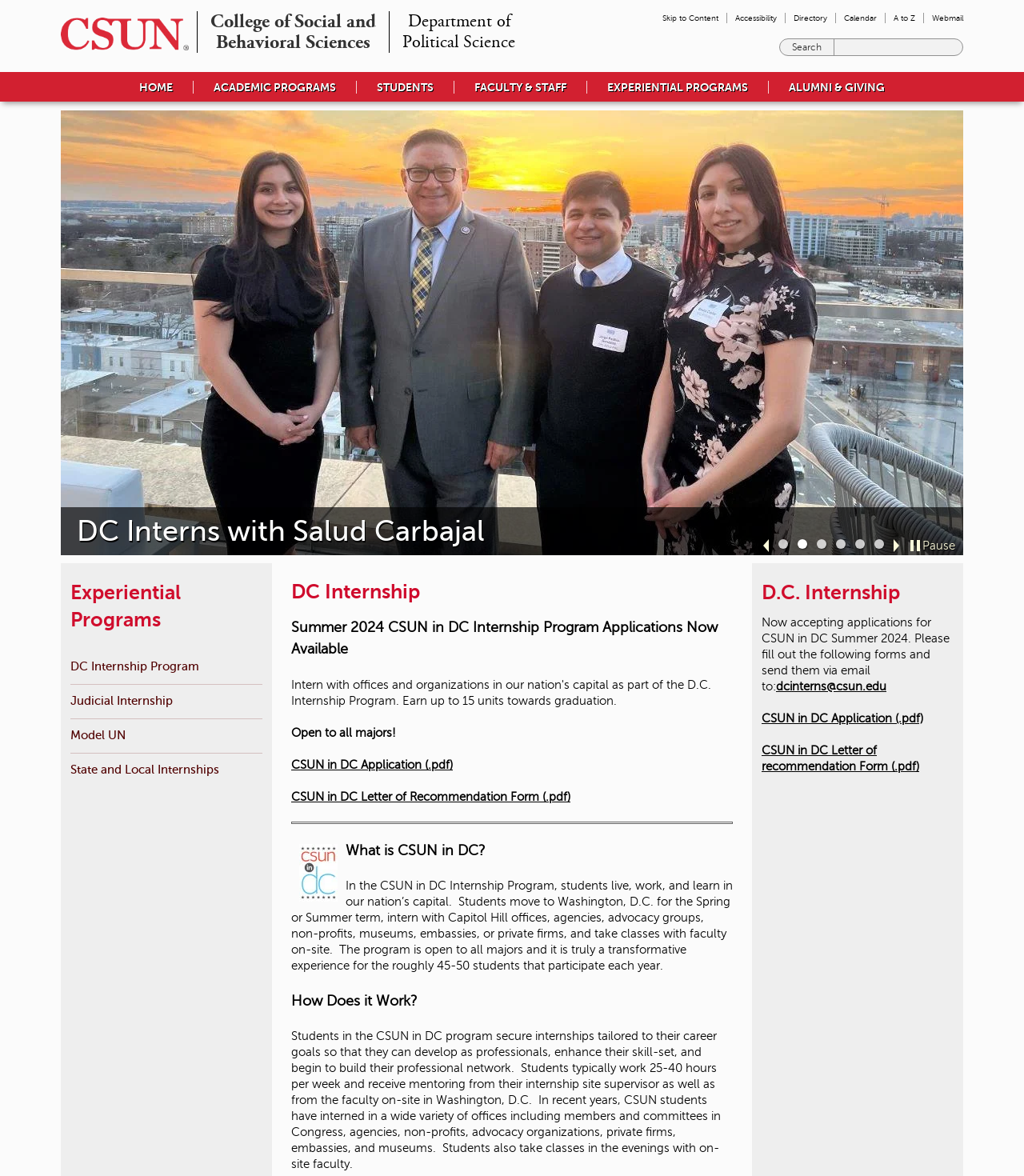Please provide a one-word or short phrase answer to the question:
What is the name of the department offering the internship program?

Department of Political Science